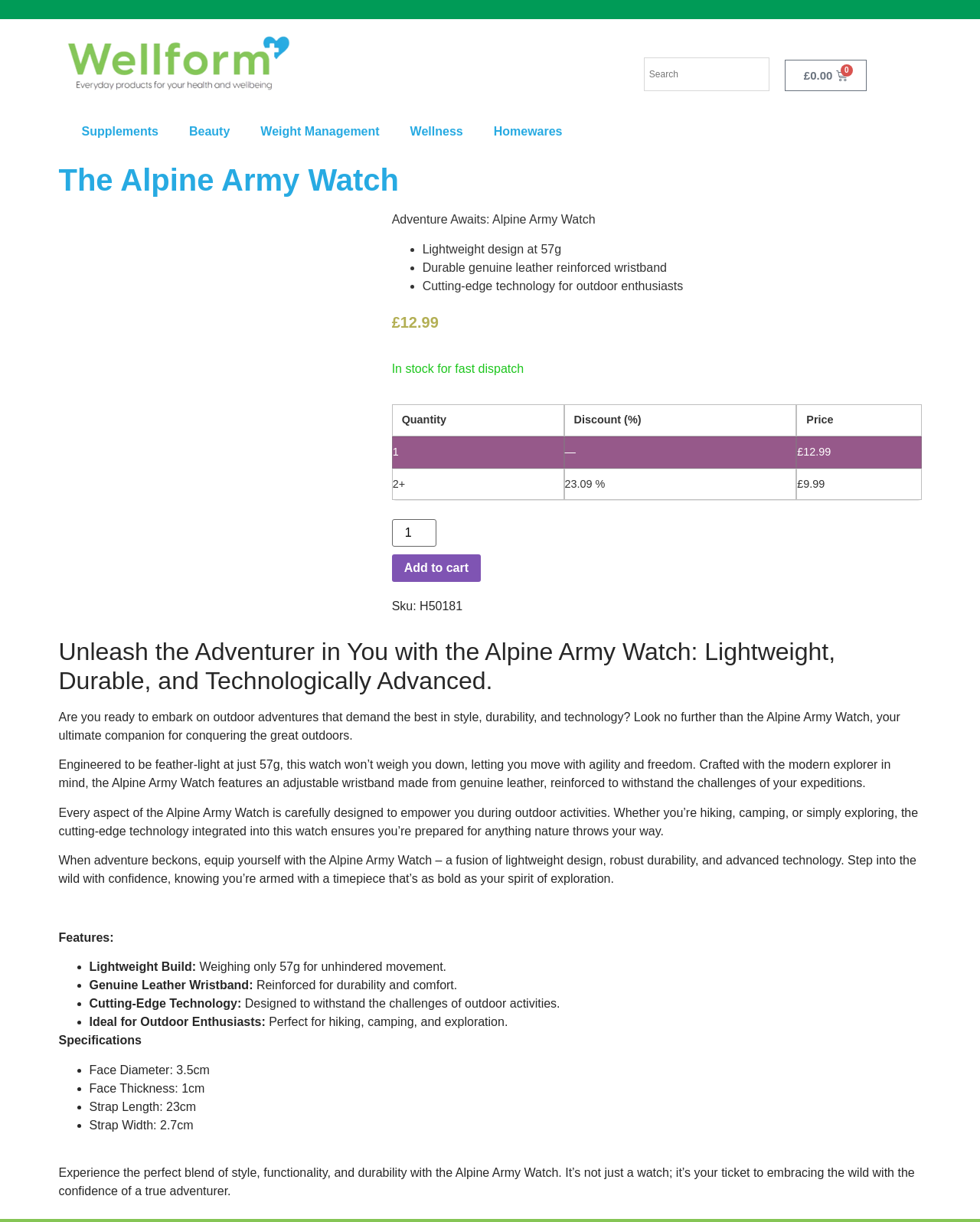Please locate the bounding box coordinates of the region I need to click to follow this instruction: "Explore supplements".

[0.068, 0.094, 0.177, 0.122]